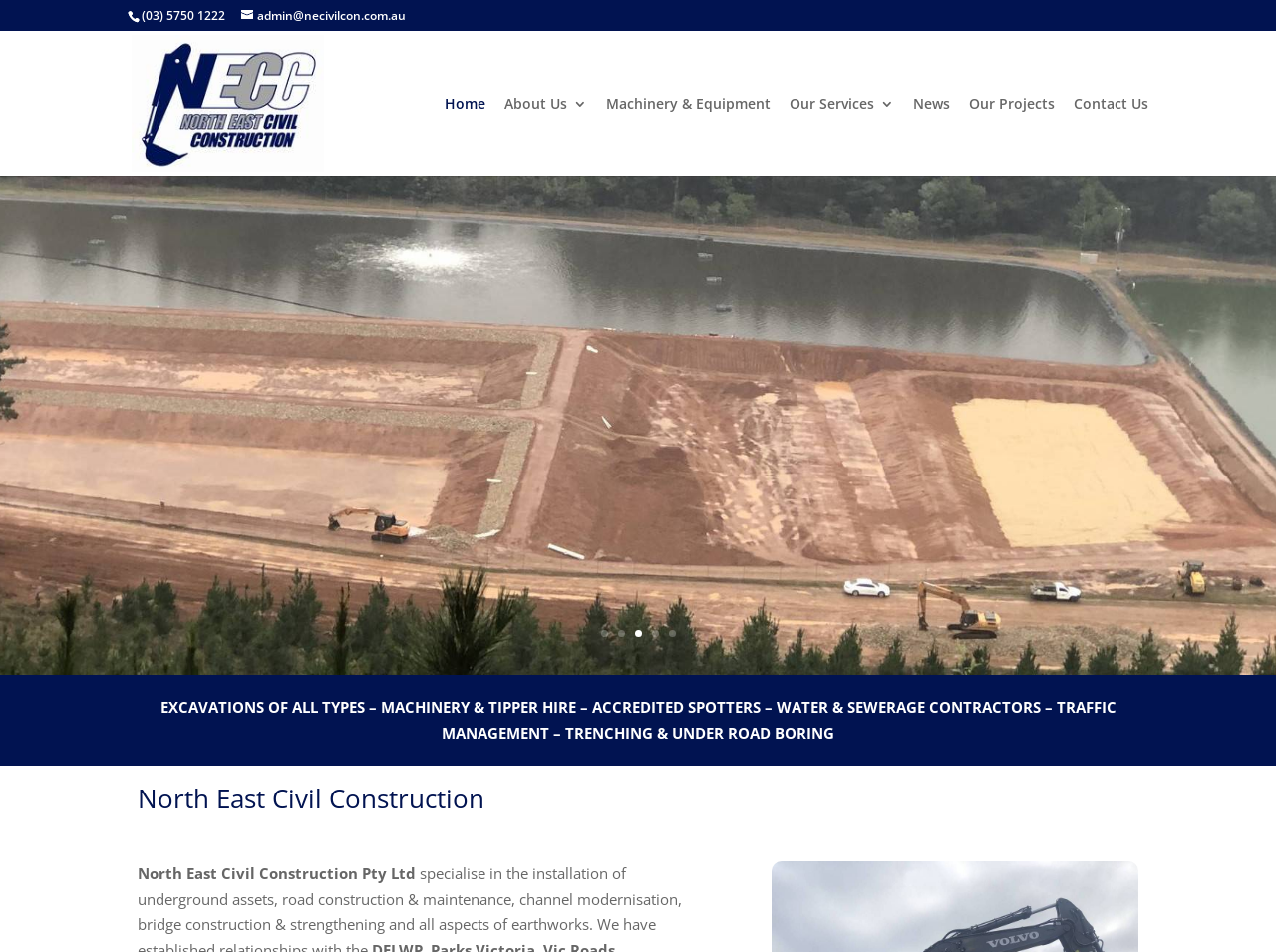Please determine the bounding box coordinates of the element's region to click in order to carry out the following instruction: "View Randyl Walters' profile". The coordinates should be four float numbers between 0 and 1, i.e., [left, top, right, bottom].

None